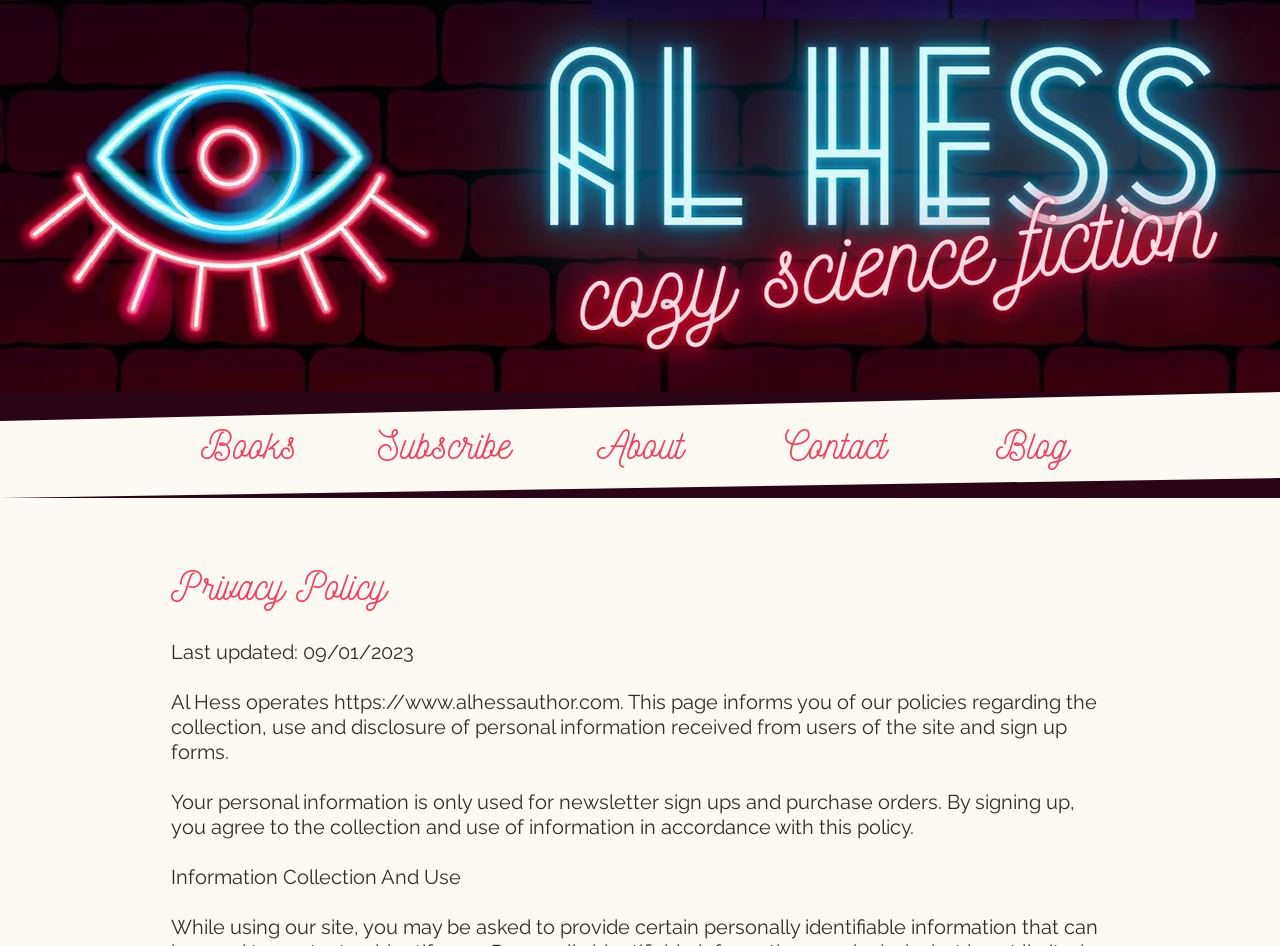What is the purpose of collecting personal information?
Answer the question with a thorough and detailed explanation.

I found the answer in the paragraph that starts with 'Your personal information is only used for...' which explains the purpose of collecting personal information.